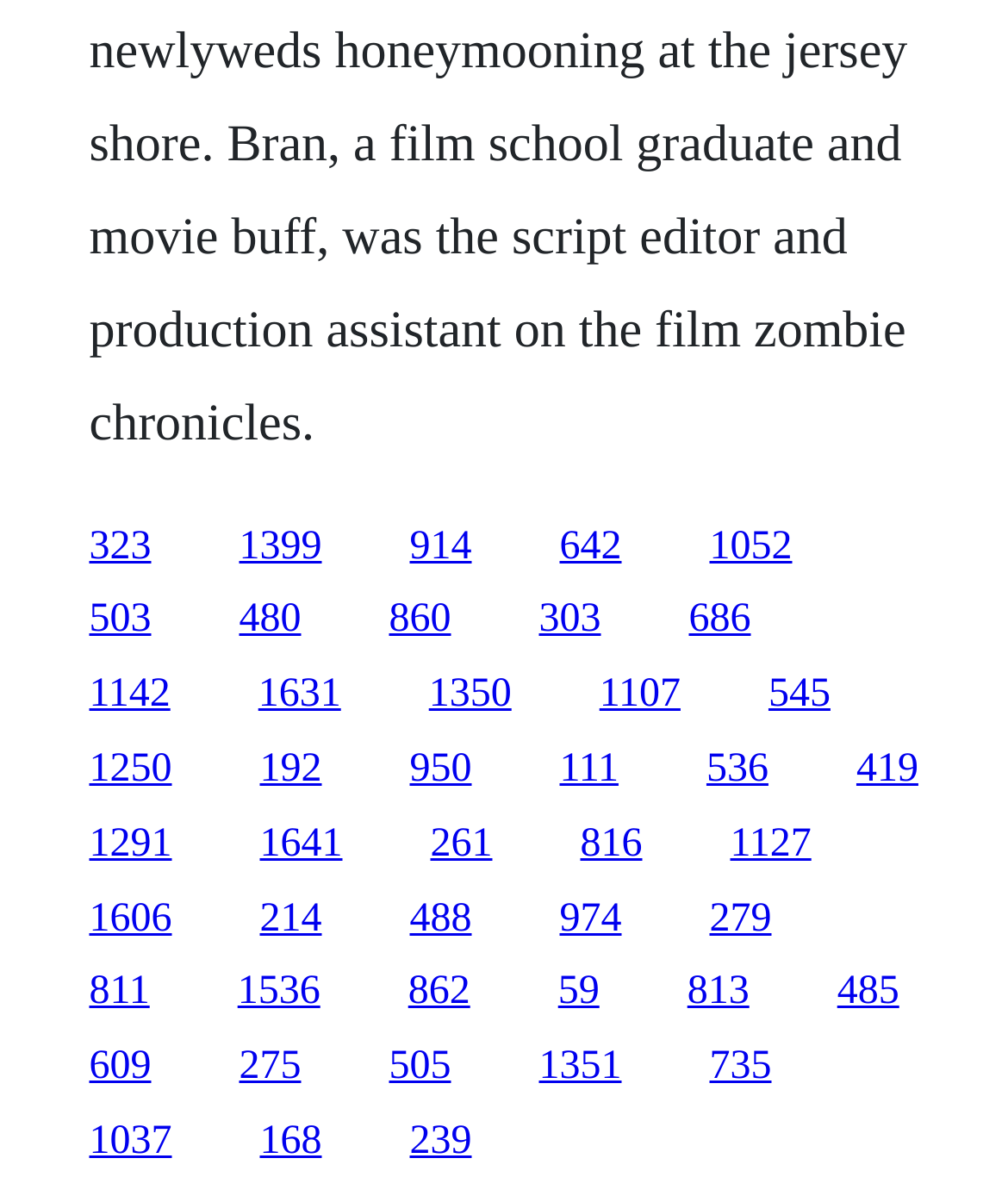What is the vertical position of the link '323'?
Give a detailed explanation using the information visible in the image.

I compared the y1 and y2 coordinates of the link '323' with other links and found that it has one of the smallest y1 and y2 values, indicating that it is located at the top of the webpage.